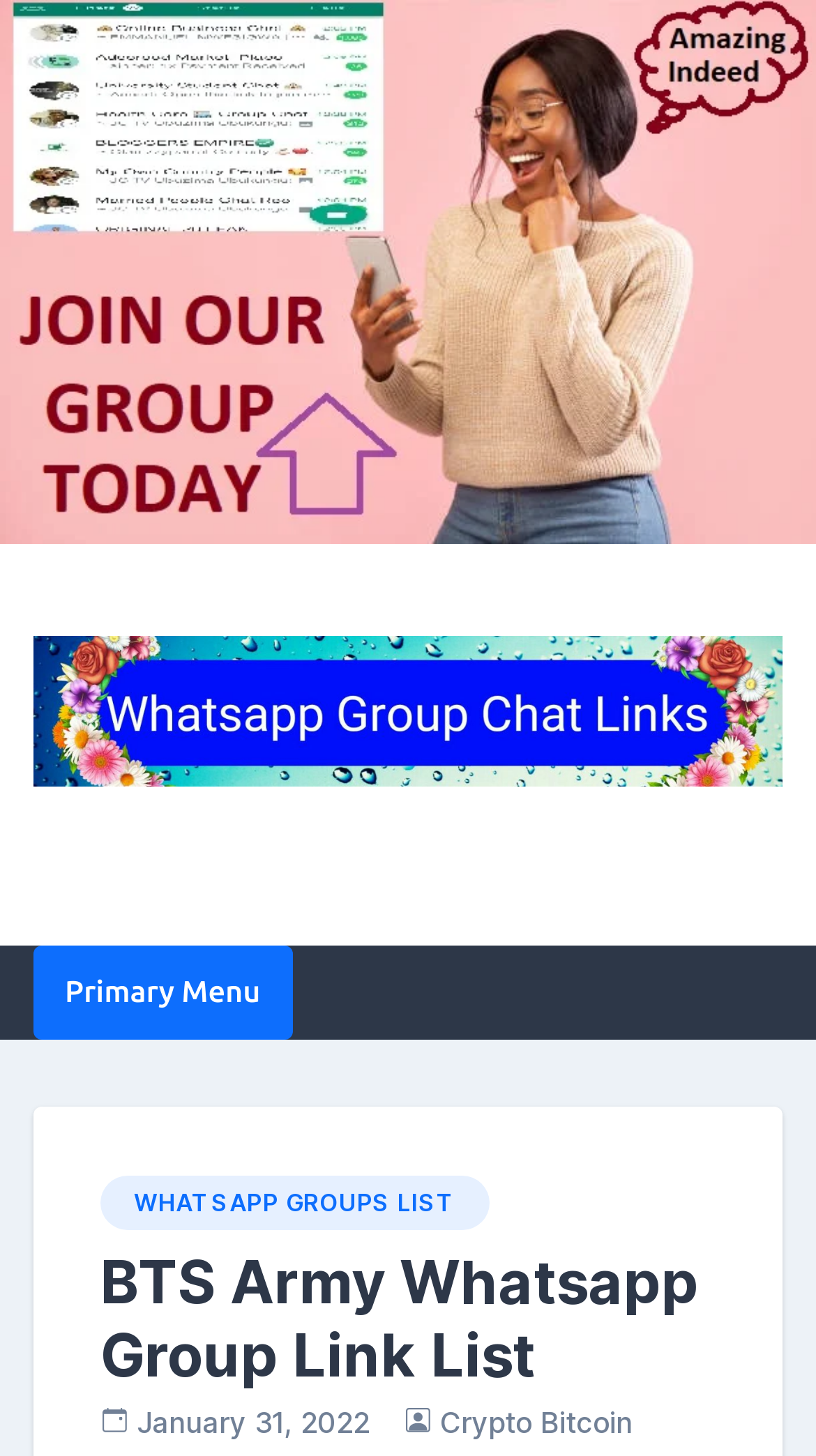Can you find and provide the main heading text of this webpage?

BTS Army Whatsapp Group Link List